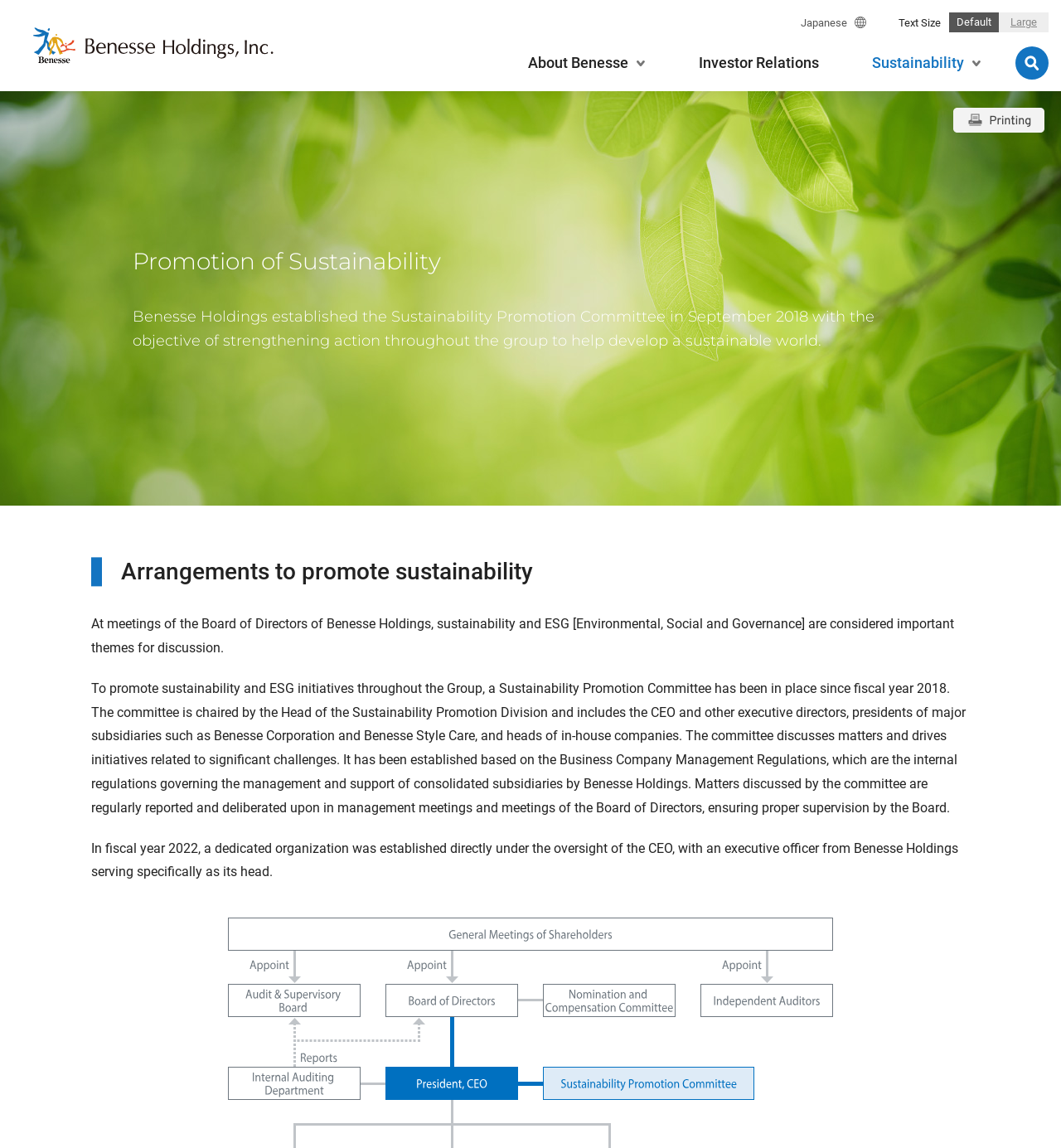Answer this question using a single word or a brief phrase:
What is the name of the company?

Benesse Holdings, Inc.